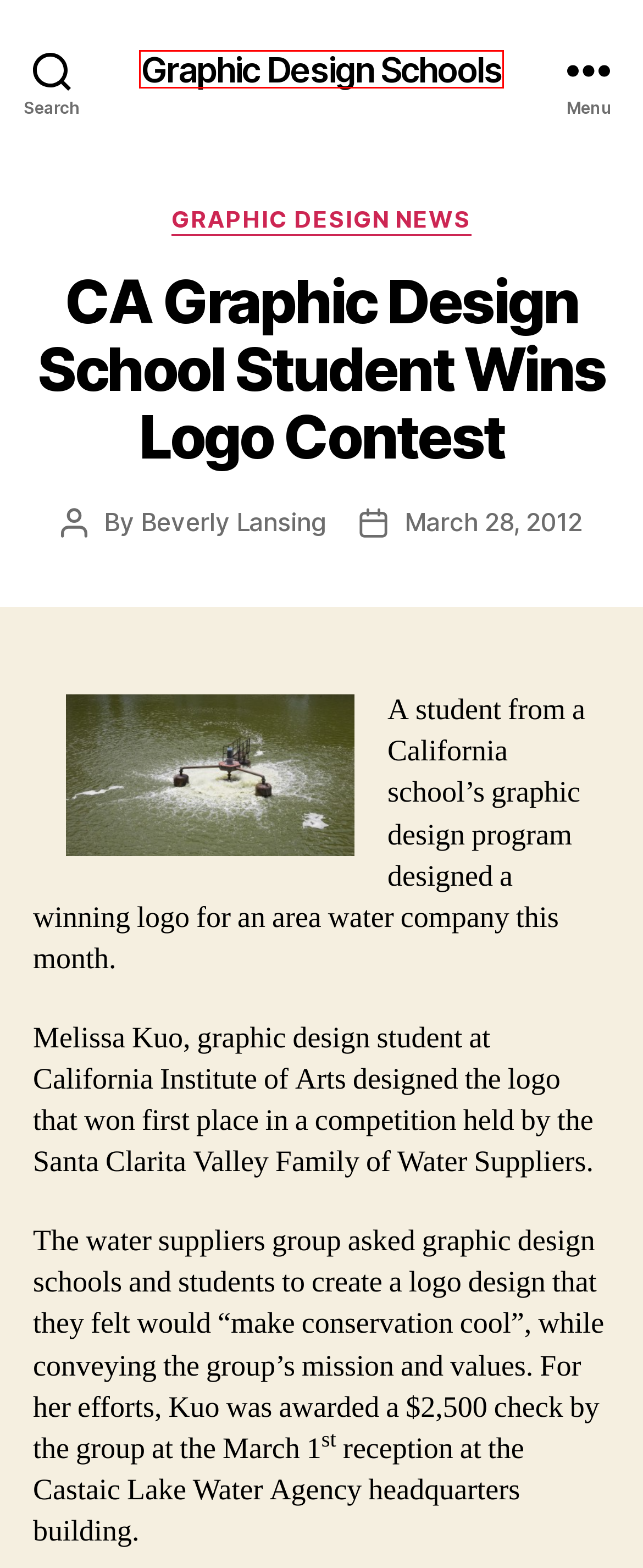Examine the webpage screenshot and identify the UI element enclosed in the red bounding box. Pick the webpage description that most accurately matches the new webpage after clicking the selected element. Here are the candidates:
A. Graphic Design Schools
B. Graphic Design School – Graphic Design Schools
C. Graphic Design Classes – Graphic Design Schools
D. Graphic Design News – Graphic Design Schools
E. Beverly Lansing – Graphic Design Schools
F. graphic design students – Graphic Design Schools
G. Graphic Design Teacher Honored at AIGA Awards – Graphic Design Schools
H. Graphic Design Competitions – Graphic Design Schools

A